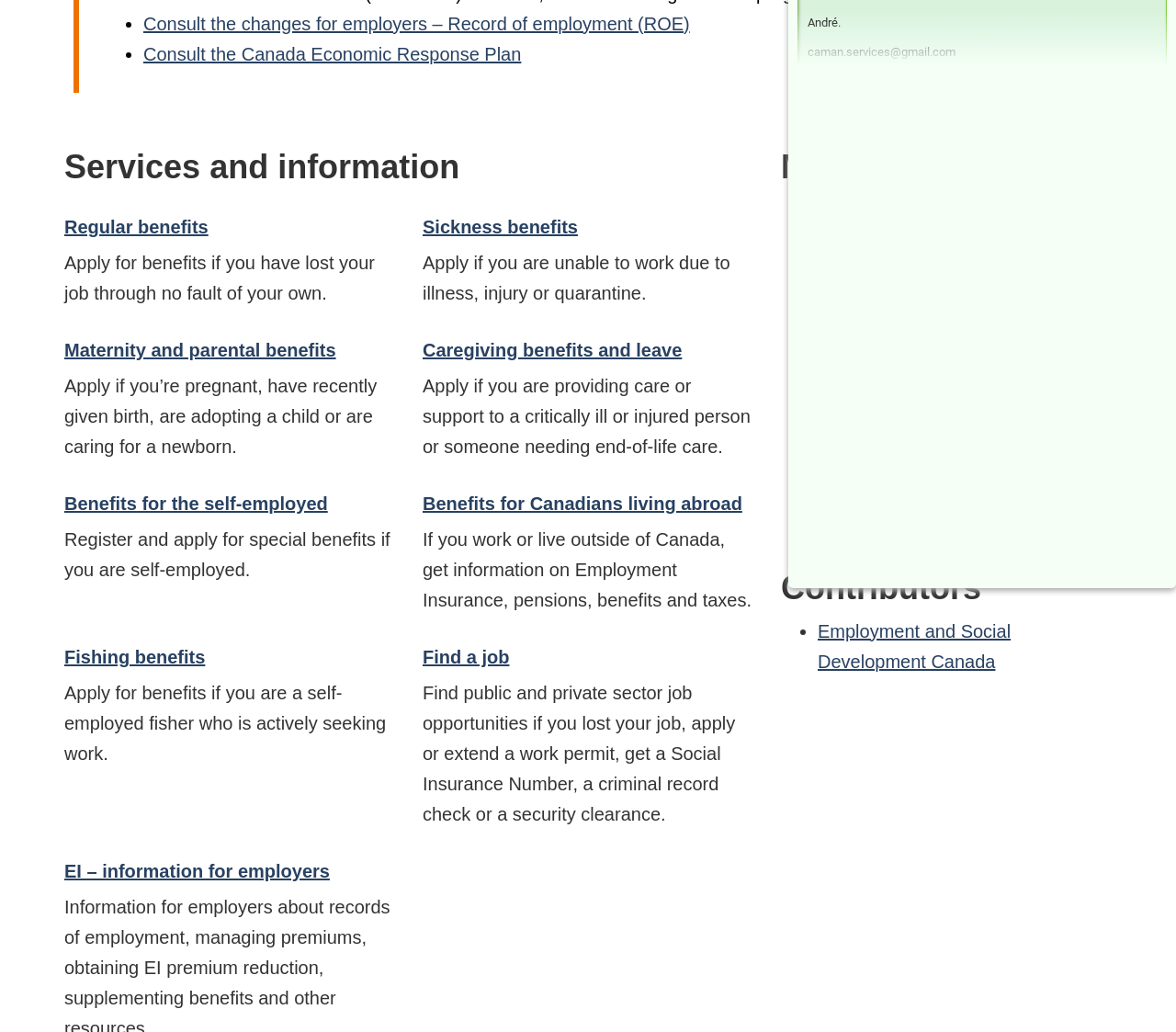Identify the bounding box for the described UI element. Provide the coordinates in (top-left x, top-left y, bottom-right x, bottom-right y) format with values ranging from 0 to 1: Maternity and parental benefits

[0.055, 0.329, 0.286, 0.349]